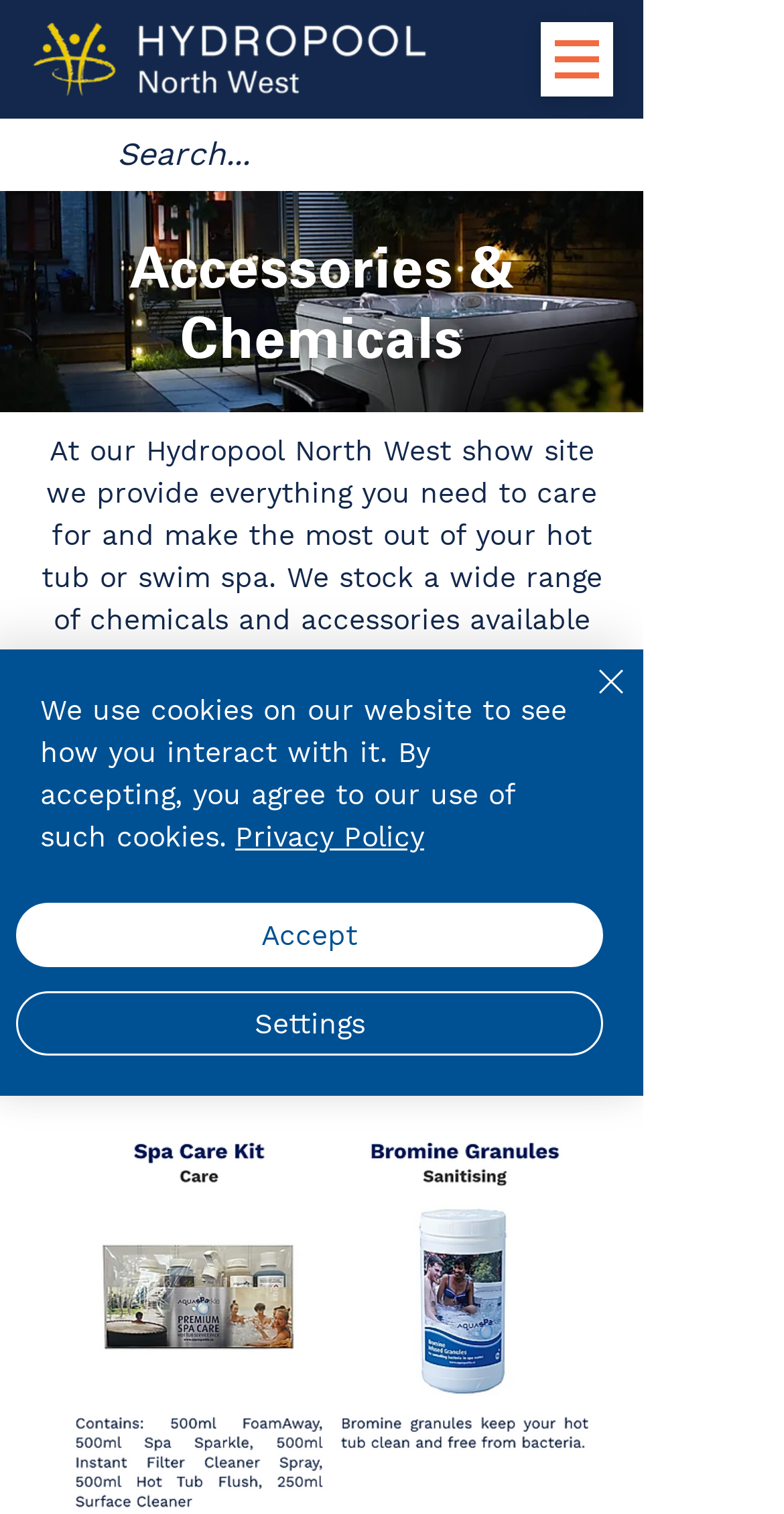Please answer the following question using a single word or phrase: How can I contact the show site?

By phone or email